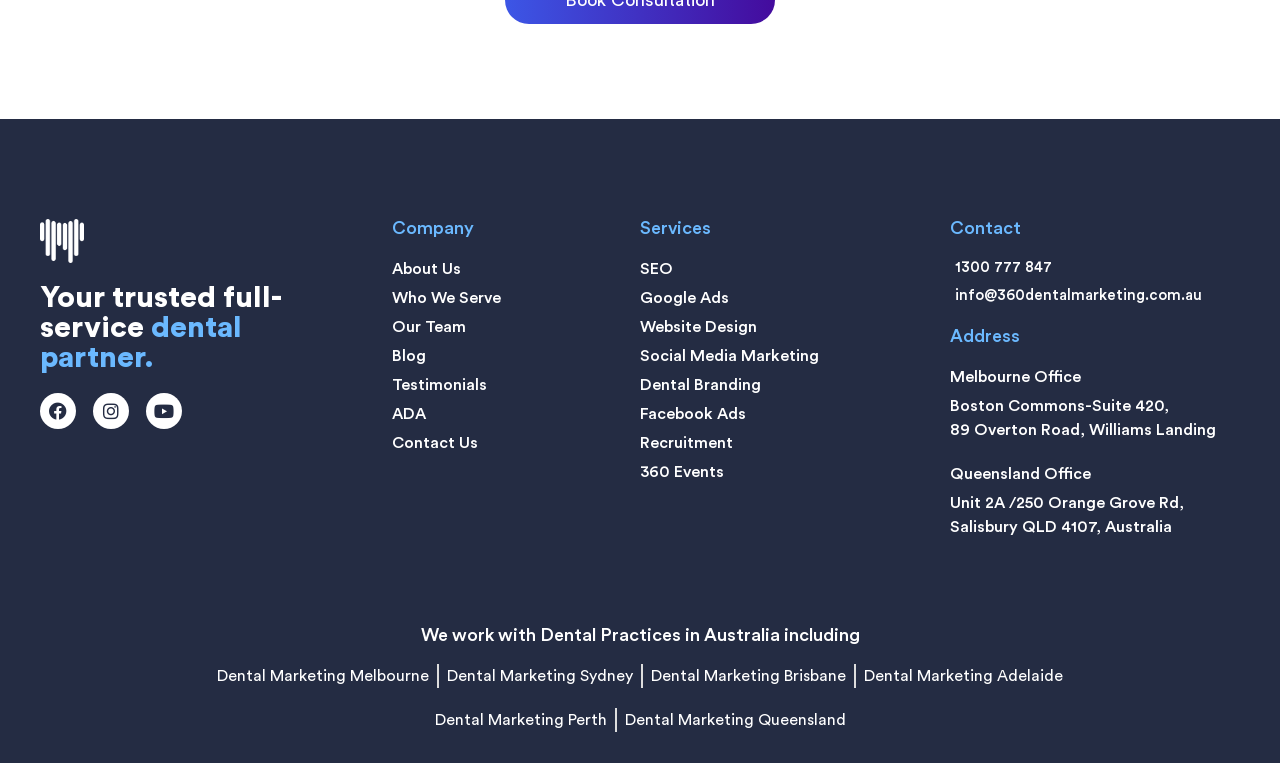Pinpoint the bounding box coordinates of the clickable element to carry out the following instruction: "Visit Queensland Office page."

[0.742, 0.606, 0.978, 0.637]